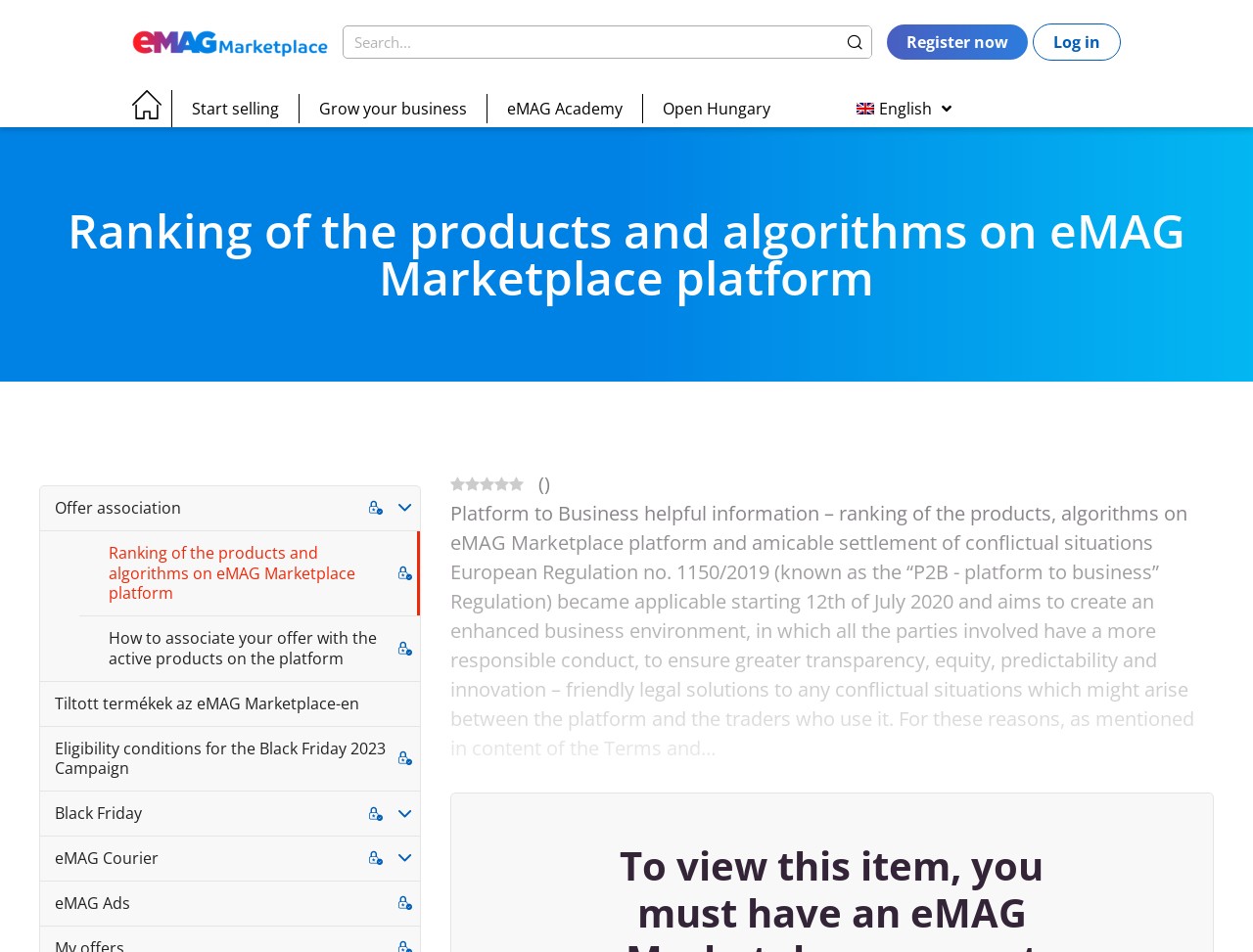Refer to the screenshot and give an in-depth answer to this question: What is the purpose of eMAG Academy?

The webpage does not provide specific information about the purpose of eMAG Academy, but it is listed as one of the links on the webpage, suggesting it might be related to training or education on the eMAG Marketplace platform.